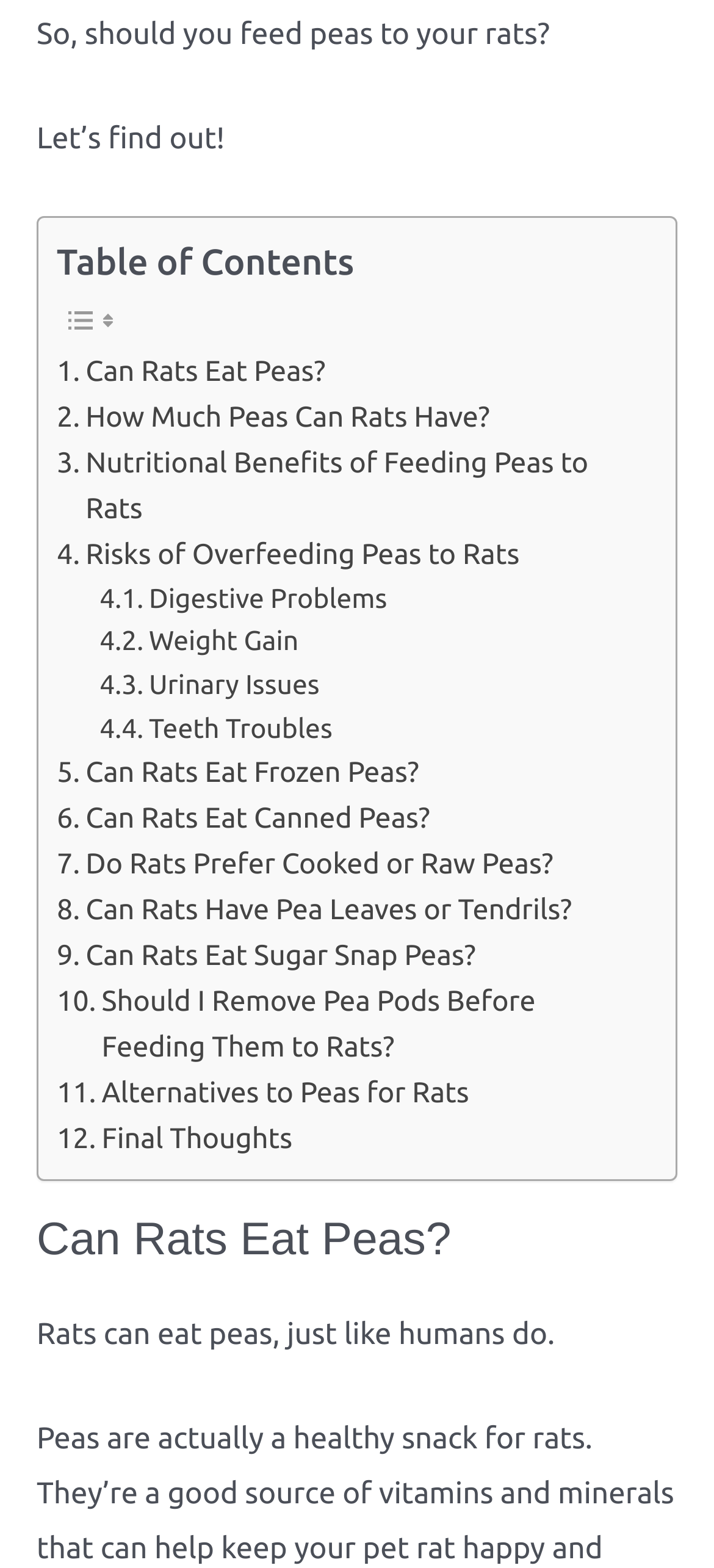How many links are in the table of contents?
Using the information presented in the image, please offer a detailed response to the question.

The table of contents has 13 links, which are listed as '. Can Rats Eat Peas?', '. How Much Peas Can Rats Have?', and so on.